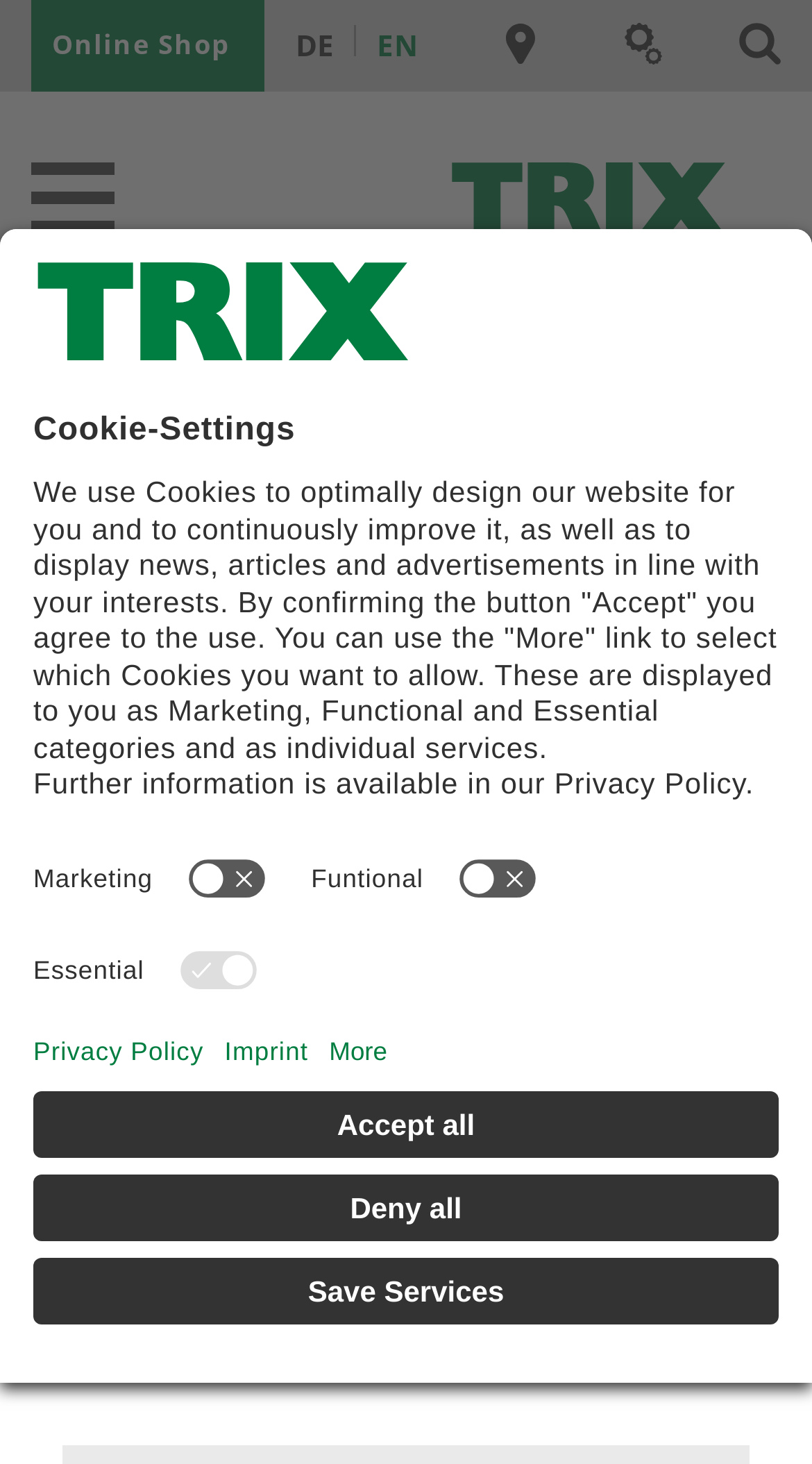Generate the main heading text from the webpage.

"Croisière" Express Train Passenger Car Set